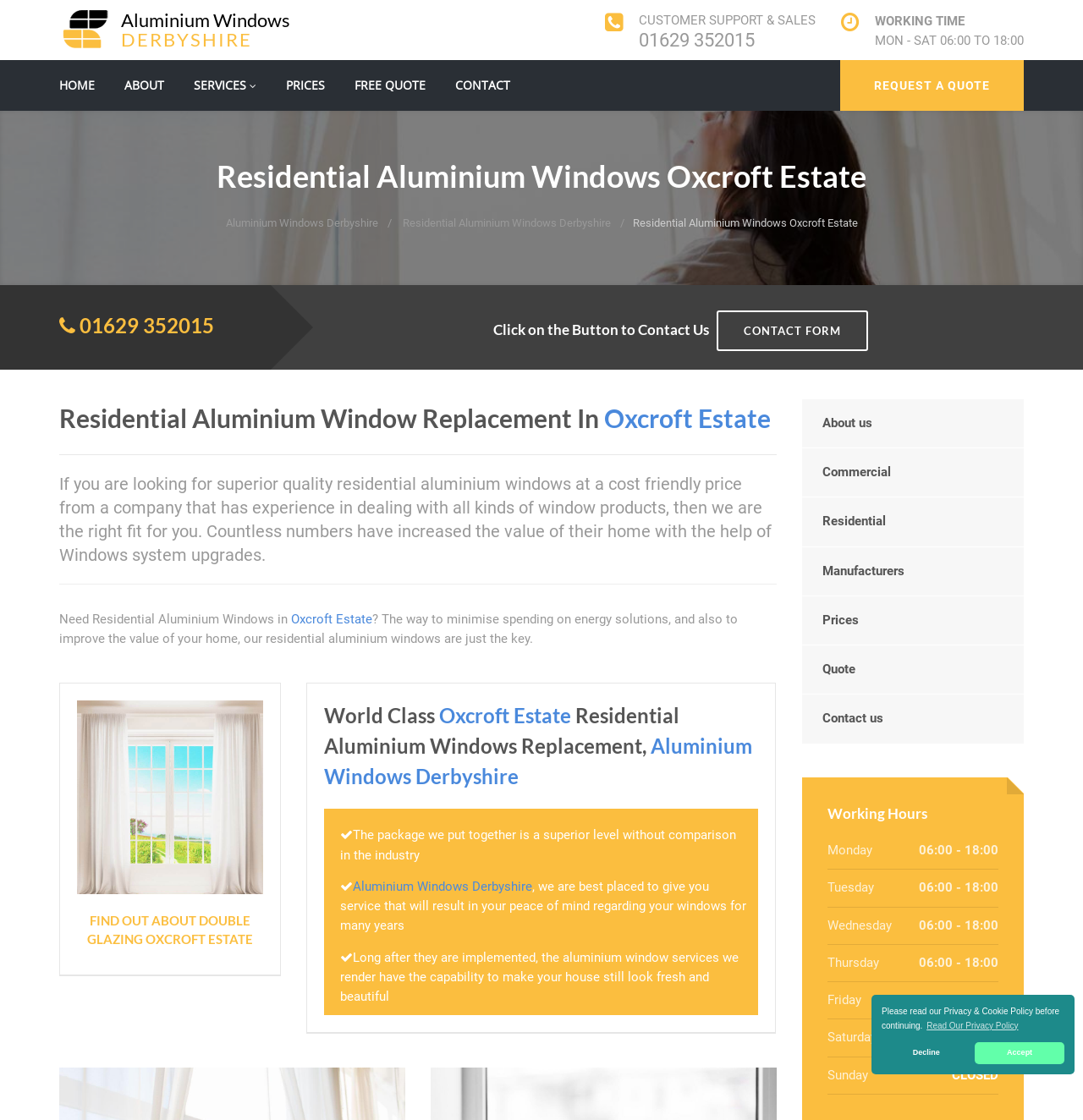Find the bounding box coordinates of the UI element according to this description: "Residential".

[0.74, 0.444, 0.945, 0.488]